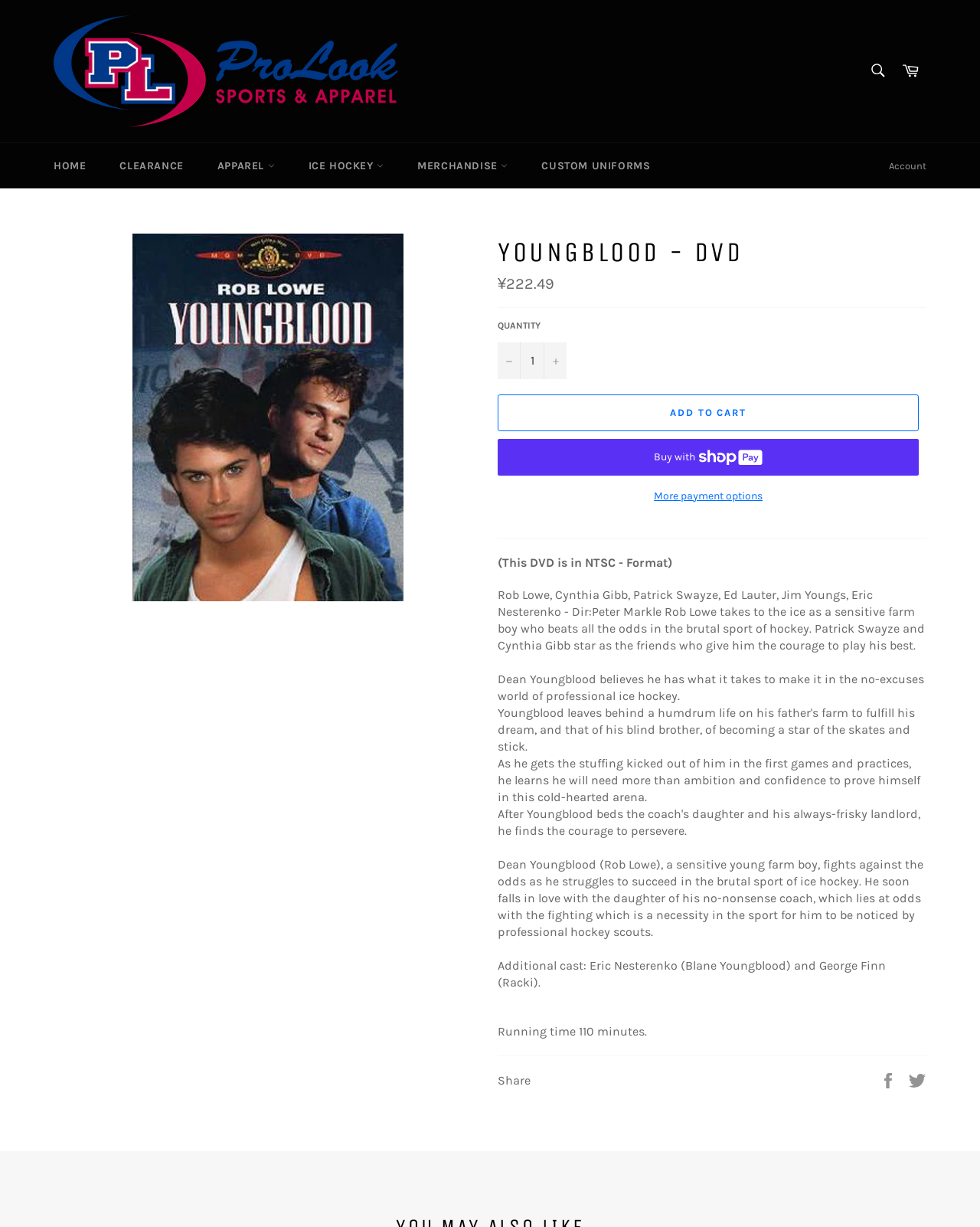Identify the bounding box coordinates of the clickable region necessary to fulfill the following instruction: "Go to home page". The bounding box coordinates should be four float numbers between 0 and 1, i.e., [left, top, right, bottom].

[0.039, 0.117, 0.103, 0.154]